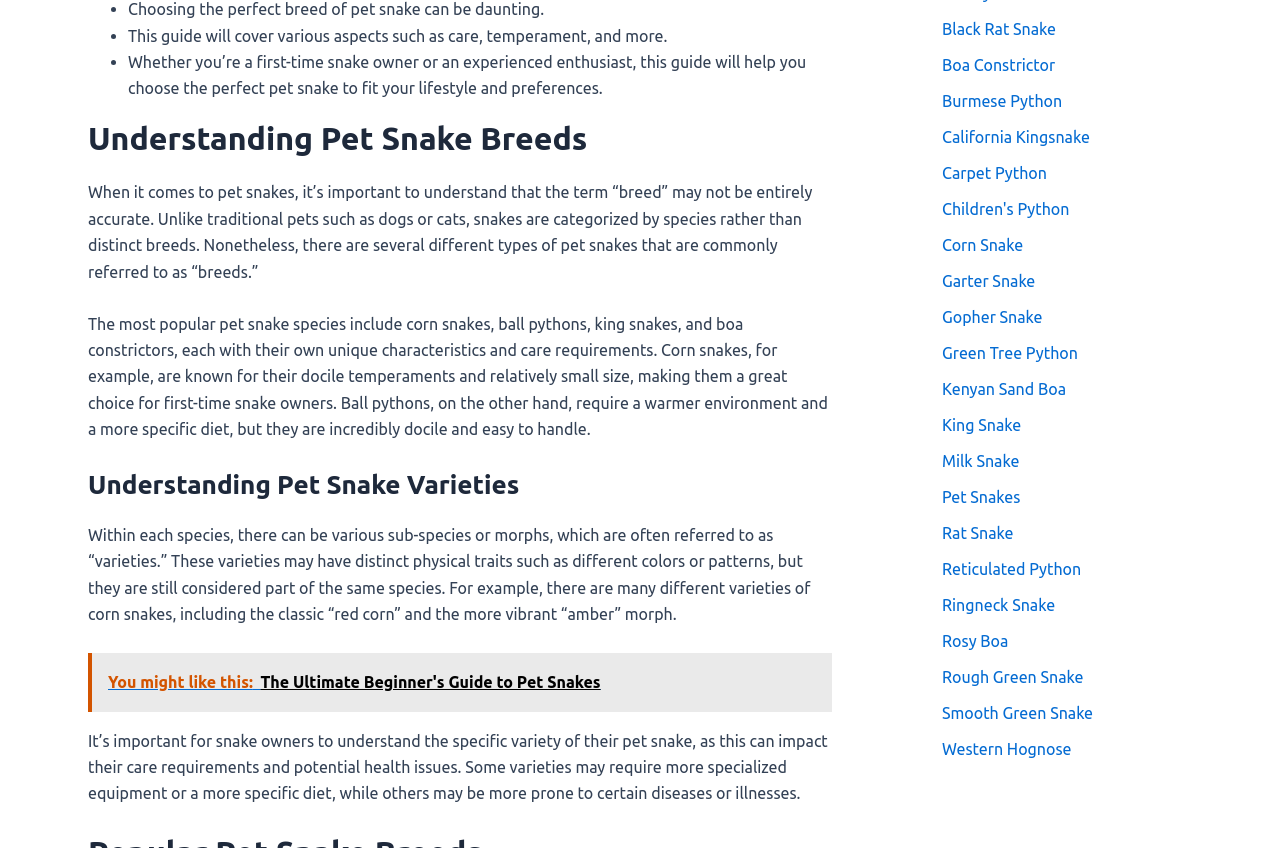Using details from the image, please answer the following question comprehensively:
What is the main topic of this webpage?

Based on the content of the webpage, it appears to be discussing various aspects of pet snake breeds, including their care, temperament, and characteristics. The headings and subheadings on the page, such as 'Understanding Pet Snake Breeds' and 'Understanding Pet Snake Varieties', also suggest that the main topic is pet snake breeds.